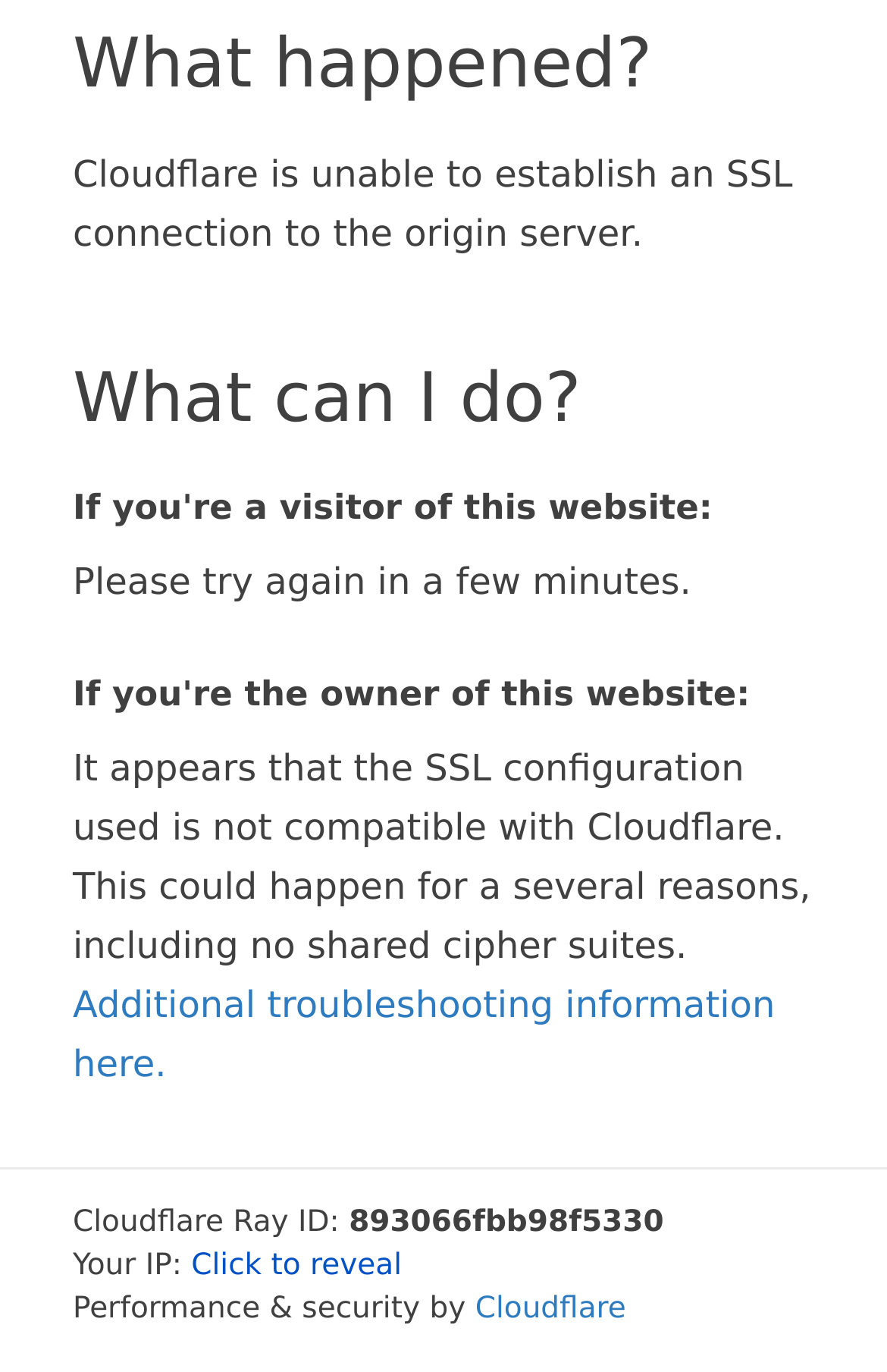What should a visitor of this website do?
Answer with a single word or phrase, using the screenshot for reference.

Try again in a few minutes